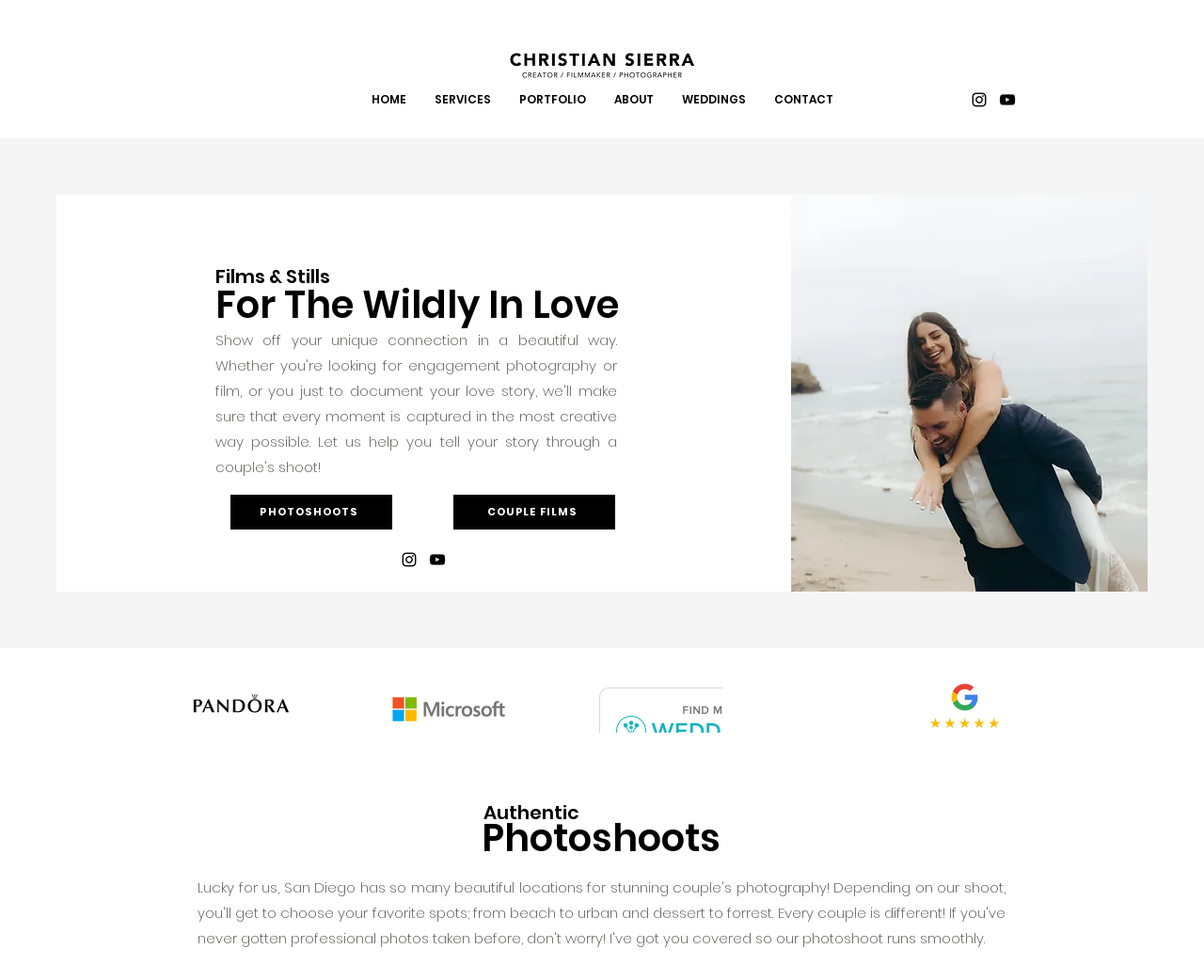Identify the coordinates of the bounding box for the element that must be clicked to accomplish the instruction: "Open the 'Instagram' social media link".

[0.805, 0.092, 0.821, 0.111]